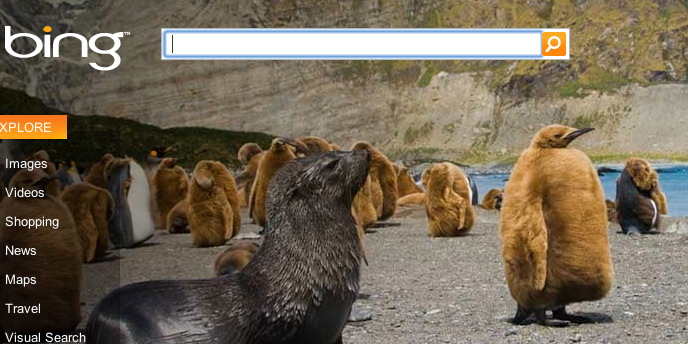Offer a detailed explanation of the image's components.

The image captures a vibrant scene on South Georgia Island, showcasing a group of King Penguins lounging on a rocky beach, their golden feathers shimmering in the sunlight. In the foreground, a playful fur seal engages curiously with its surroundings, while the backdrop features a stunning mix of rugged cliffs and the azure ocean. This idyllic setting is home to one of the largest King Penguin colonies on the planet, reflecting the natural beauty and diverse wildlife of the region. The photograph evokes a sense of tranquility and wonder, illustrating the unique wildlife and compelling landscapes that make South Georgia a remarkable destination for nature enthusiasts.